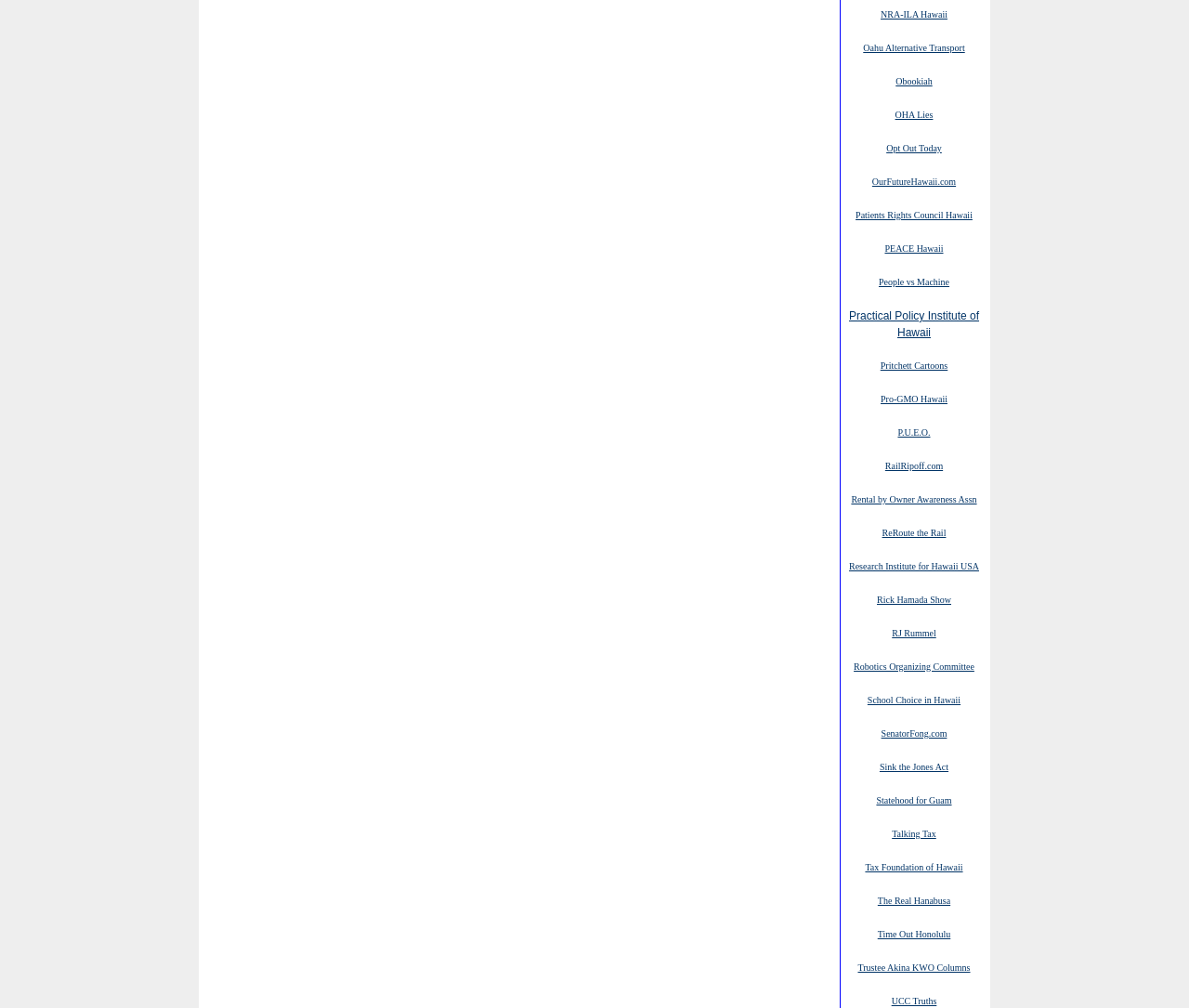Given the content of the image, can you provide a detailed answer to the question?
How many links have 'Hawaii' in their text?

I searched for the text 'Hawaii' in the OCR text of each link and found that 13 links have 'Hawaii' in their text.